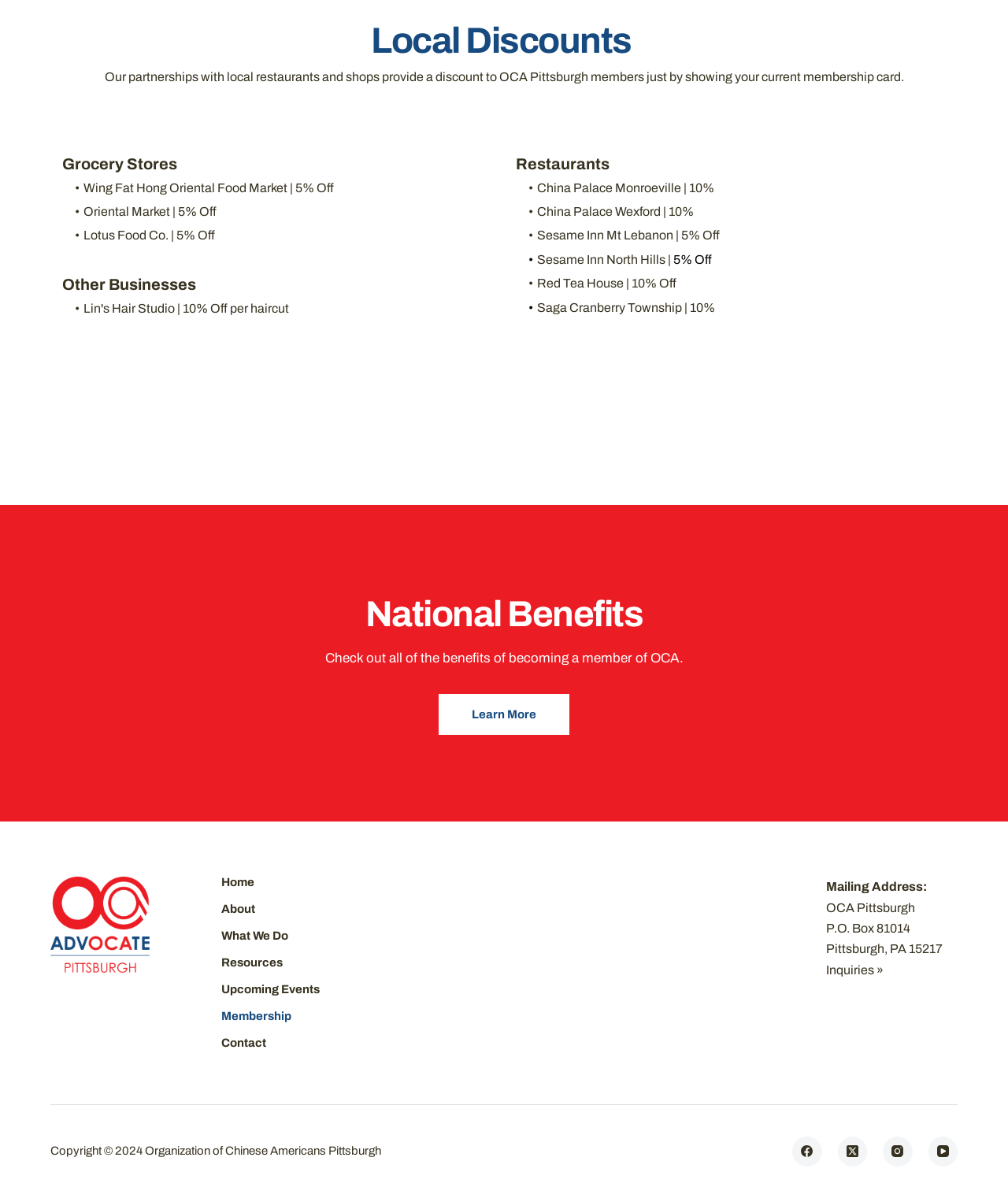Identify the bounding box coordinates of the part that should be clicked to carry out this instruction: "Check out China Palace Monroeville".

[0.533, 0.151, 0.678, 0.162]